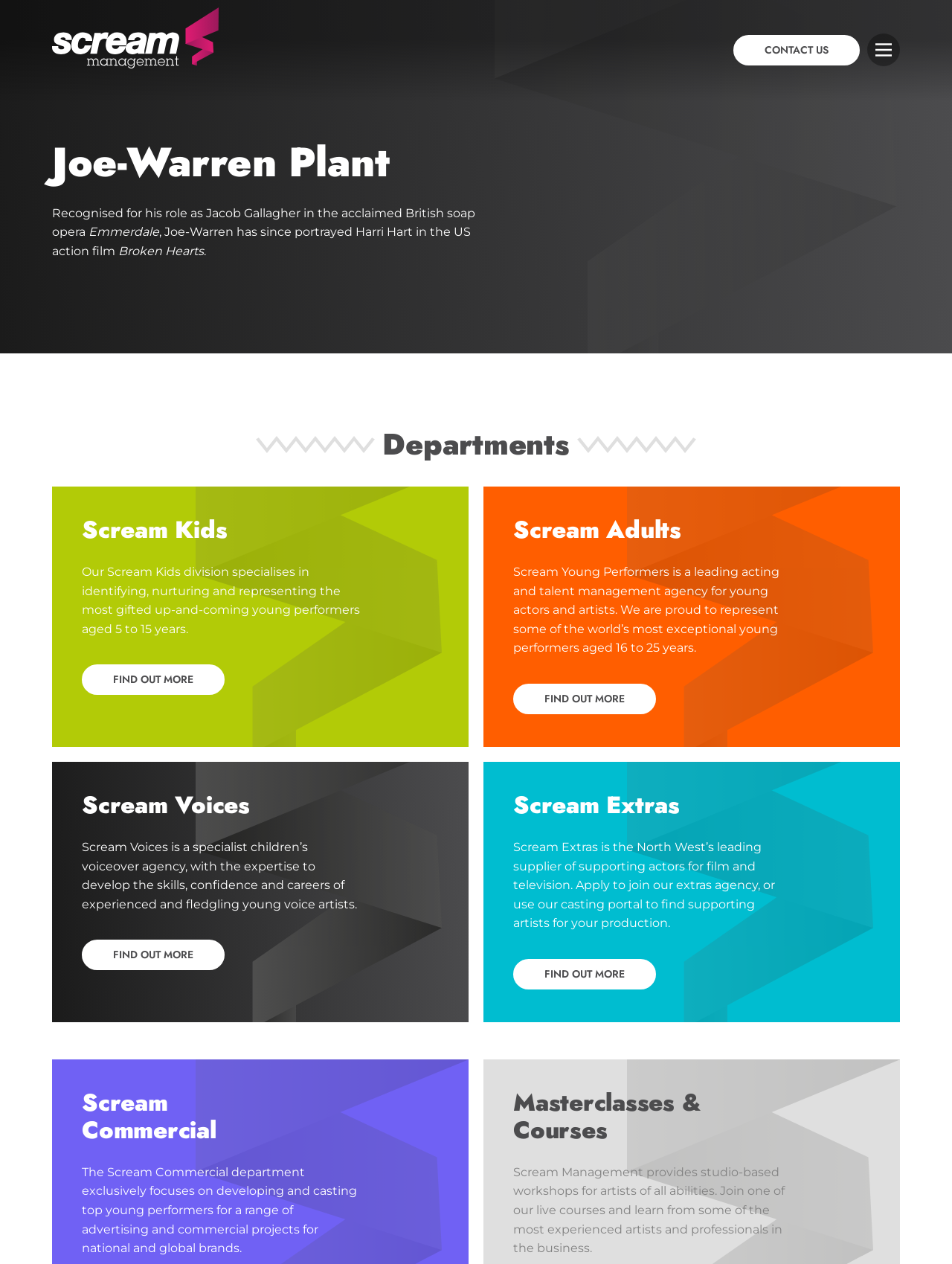Respond with a single word or phrase to the following question: What is the name of the person described on this webpage?

Joe-Warren Plant